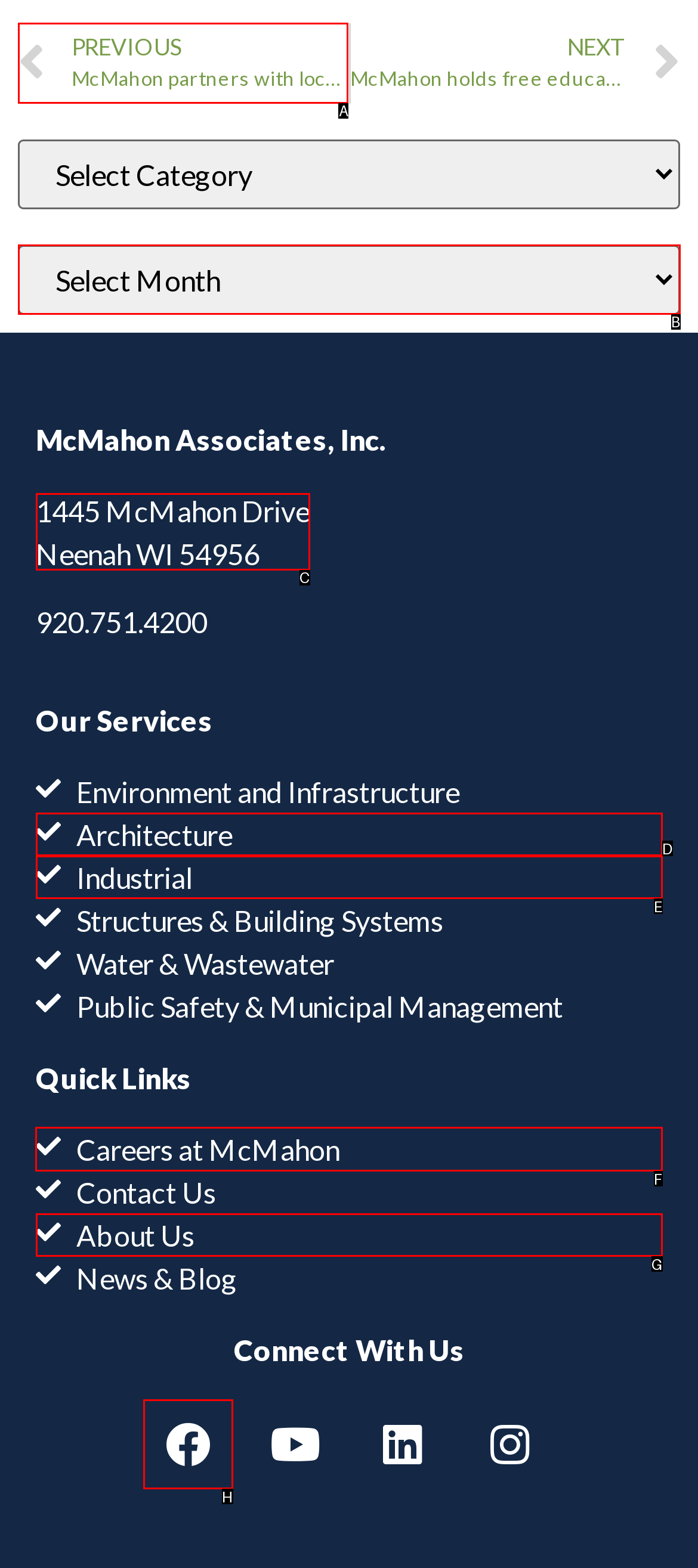Indicate which UI element needs to be clicked to fulfill the task: View careers at McMahon
Answer with the letter of the chosen option from the available choices directly.

F